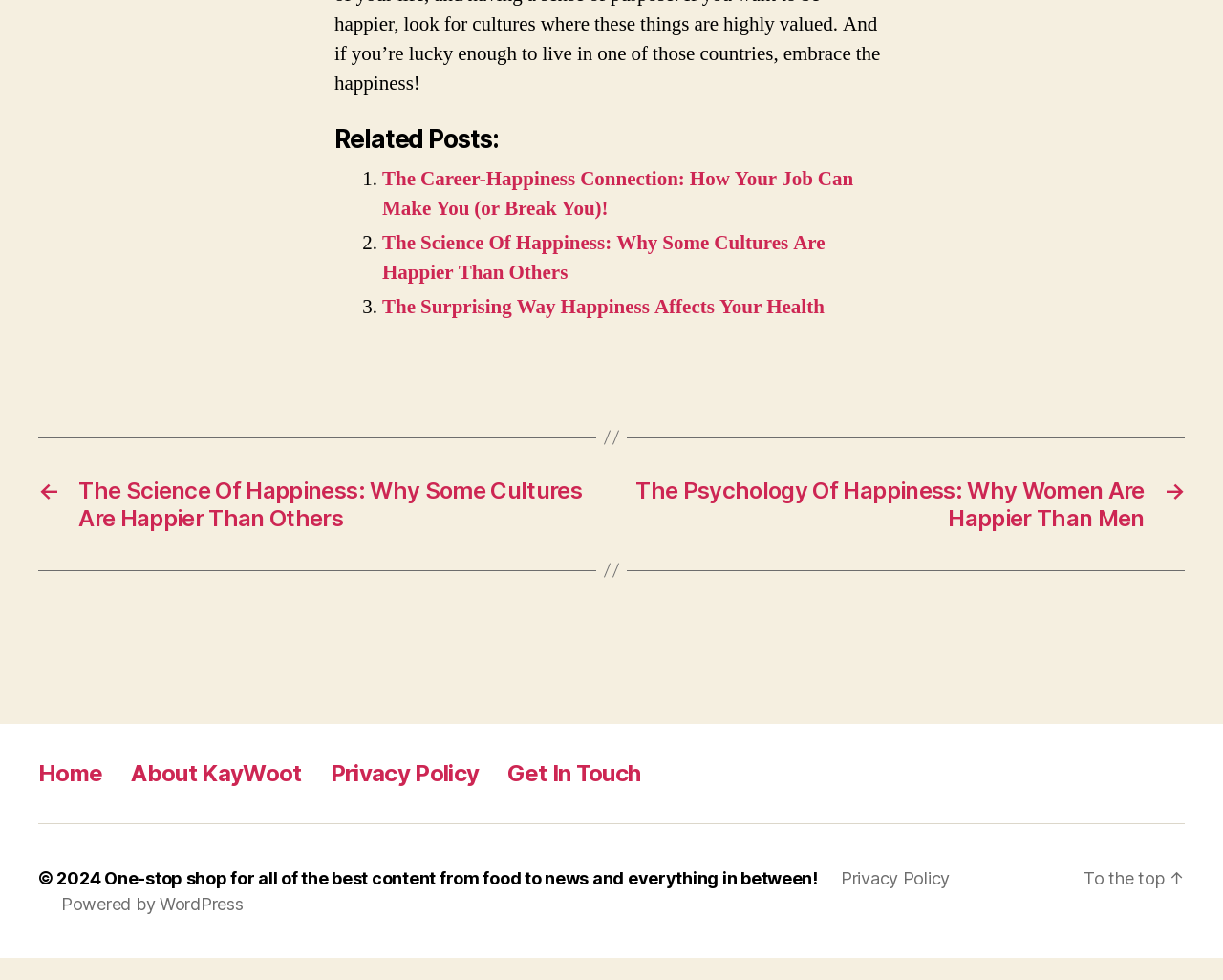What is the main topic of the webpage?
Refer to the image and answer the question using a single word or phrase.

Happiness